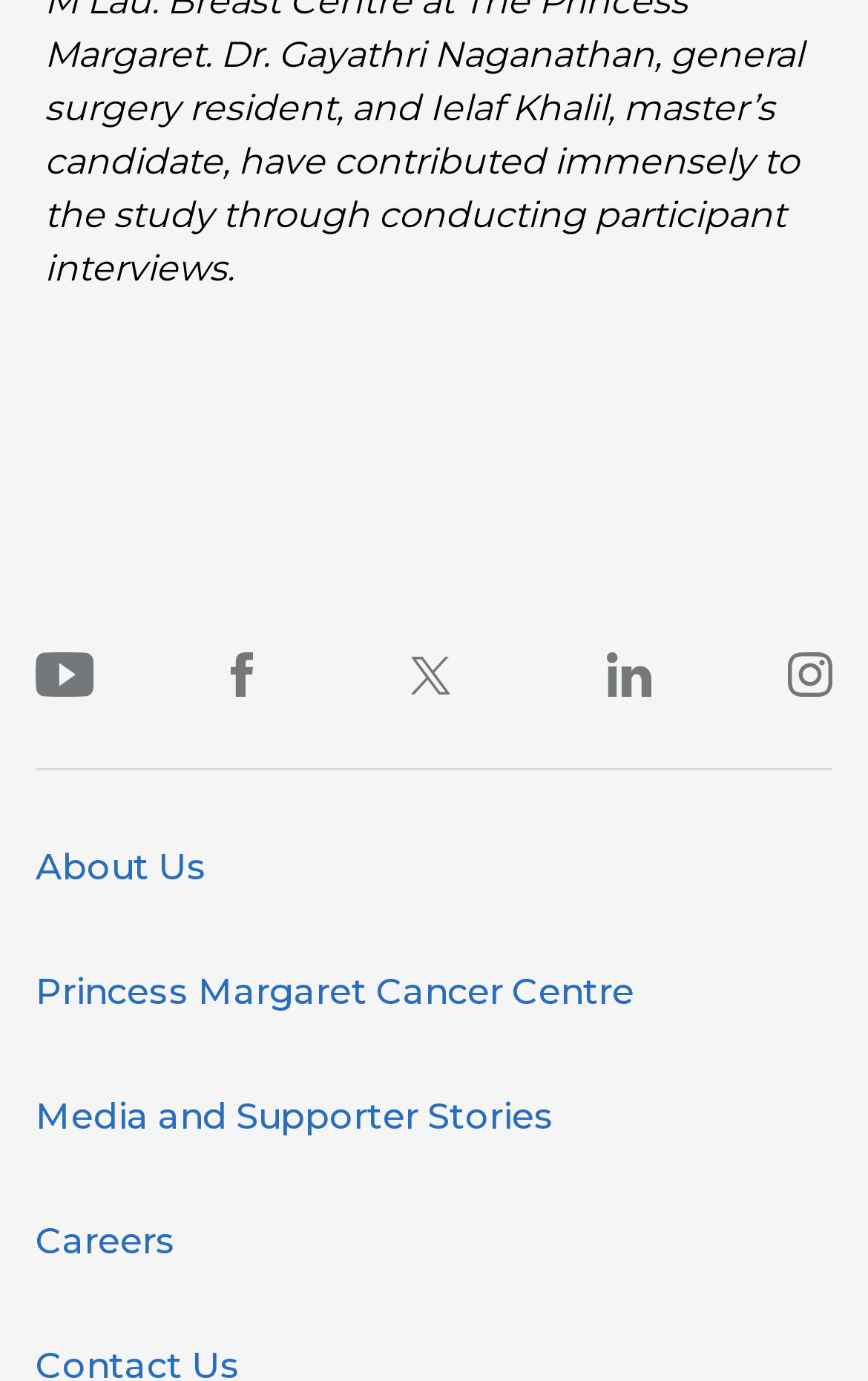Highlight the bounding box coordinates of the element you need to click to perform the following instruction: "Read About Us."

[0.041, 0.556, 0.959, 0.674]